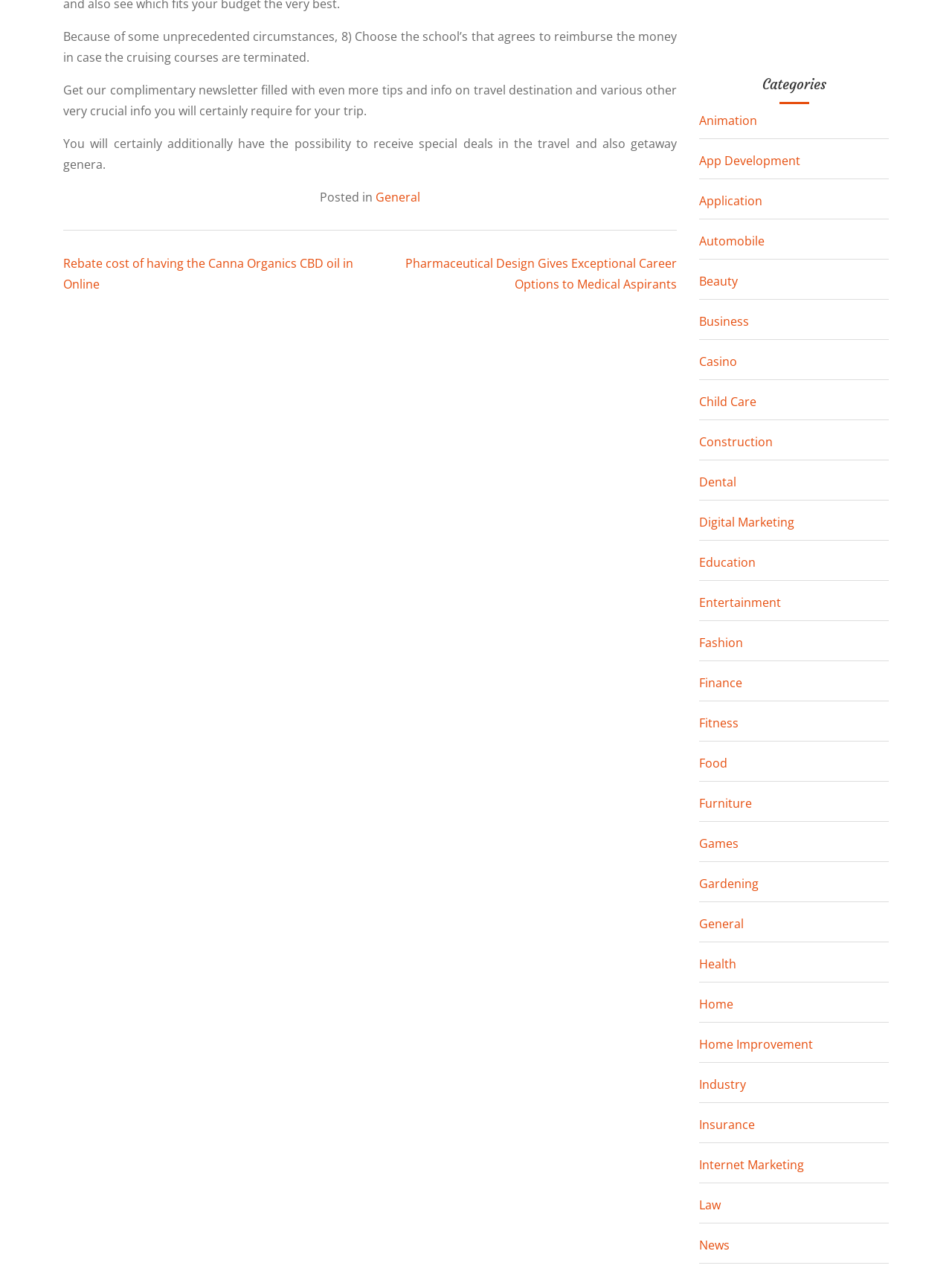Provide the bounding box coordinates of the HTML element described as: "Beauty". The bounding box coordinates should be four float numbers between 0 and 1, i.e., [left, top, right, bottom].

[0.734, 0.213, 0.775, 0.226]